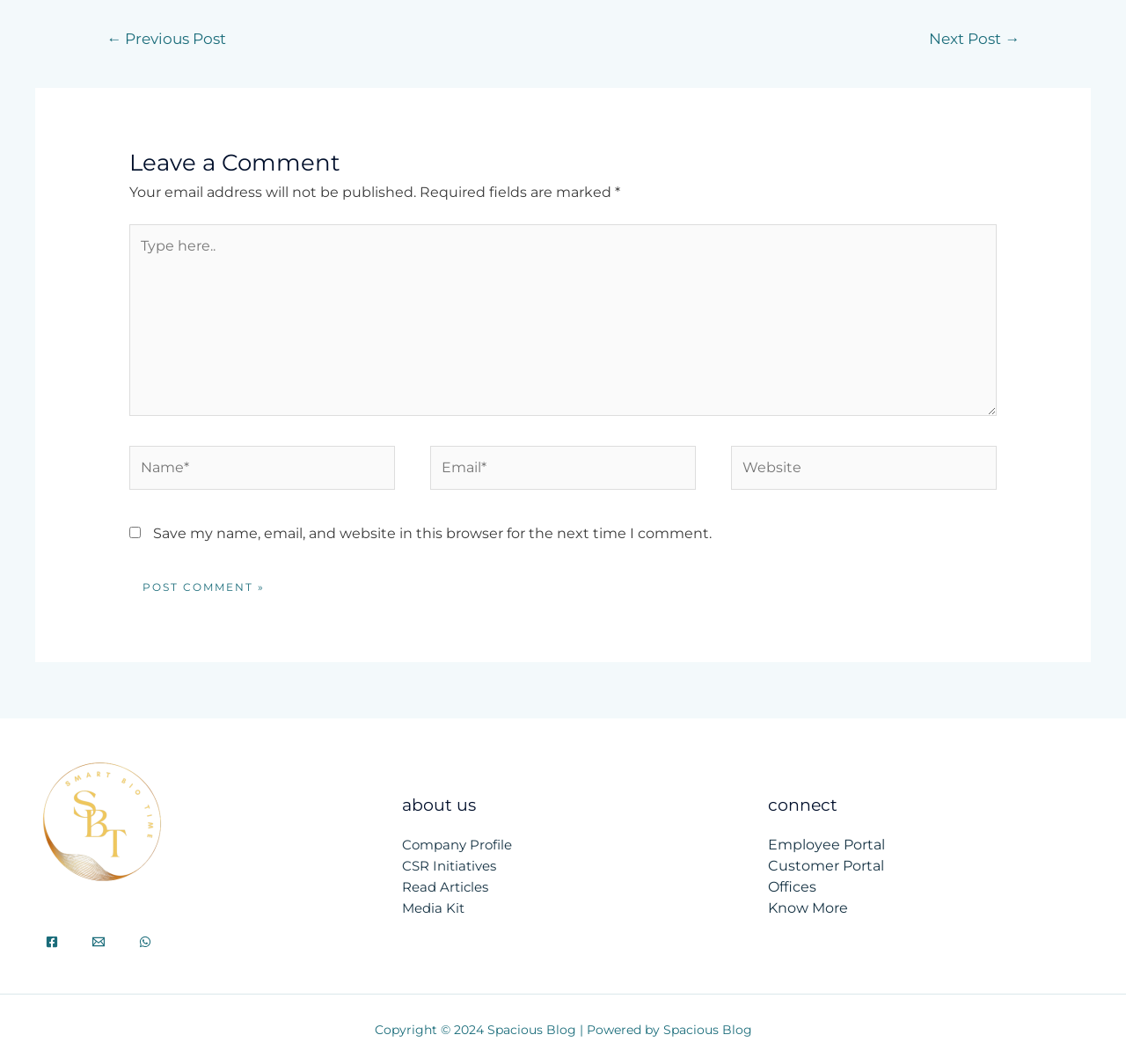Identify the bounding box coordinates of the clickable region required to complete the instruction: "Read recent post 'This is where I leave you'". The coordinates should be given as four float numbers within the range of 0 and 1, i.e., [left, top, right, bottom].

None